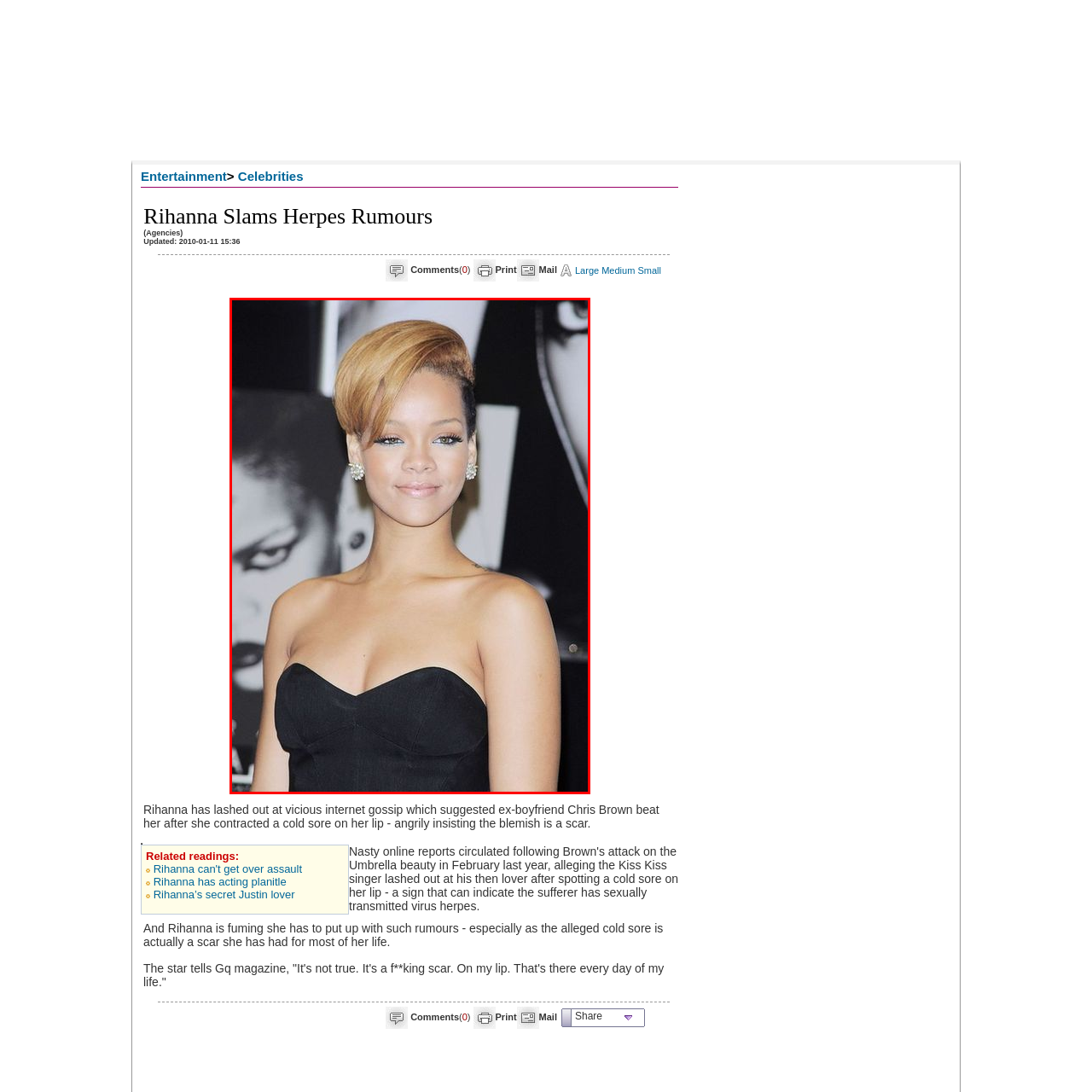Examine the image inside the red outline, What is the subject of the headline accompanying the image?
 Answer with a single word or phrase.

Rihanna's response to health rumors